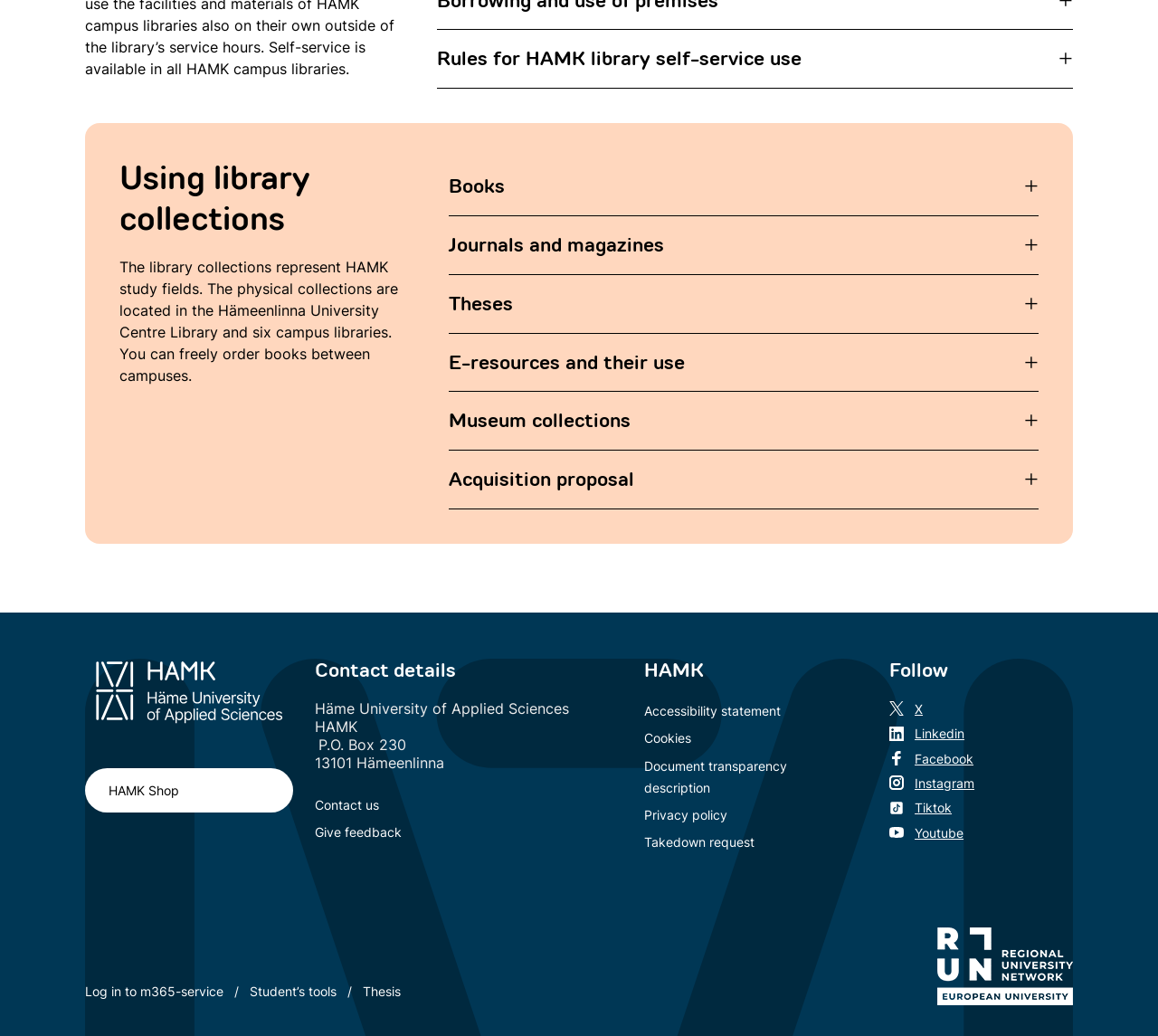Predict the bounding box coordinates of the UI element that matches this description: "tiktok". The coordinates should be in the format [left, top, right, bottom] with each value between 0 and 1.

[0.768, 0.771, 0.822, 0.789]